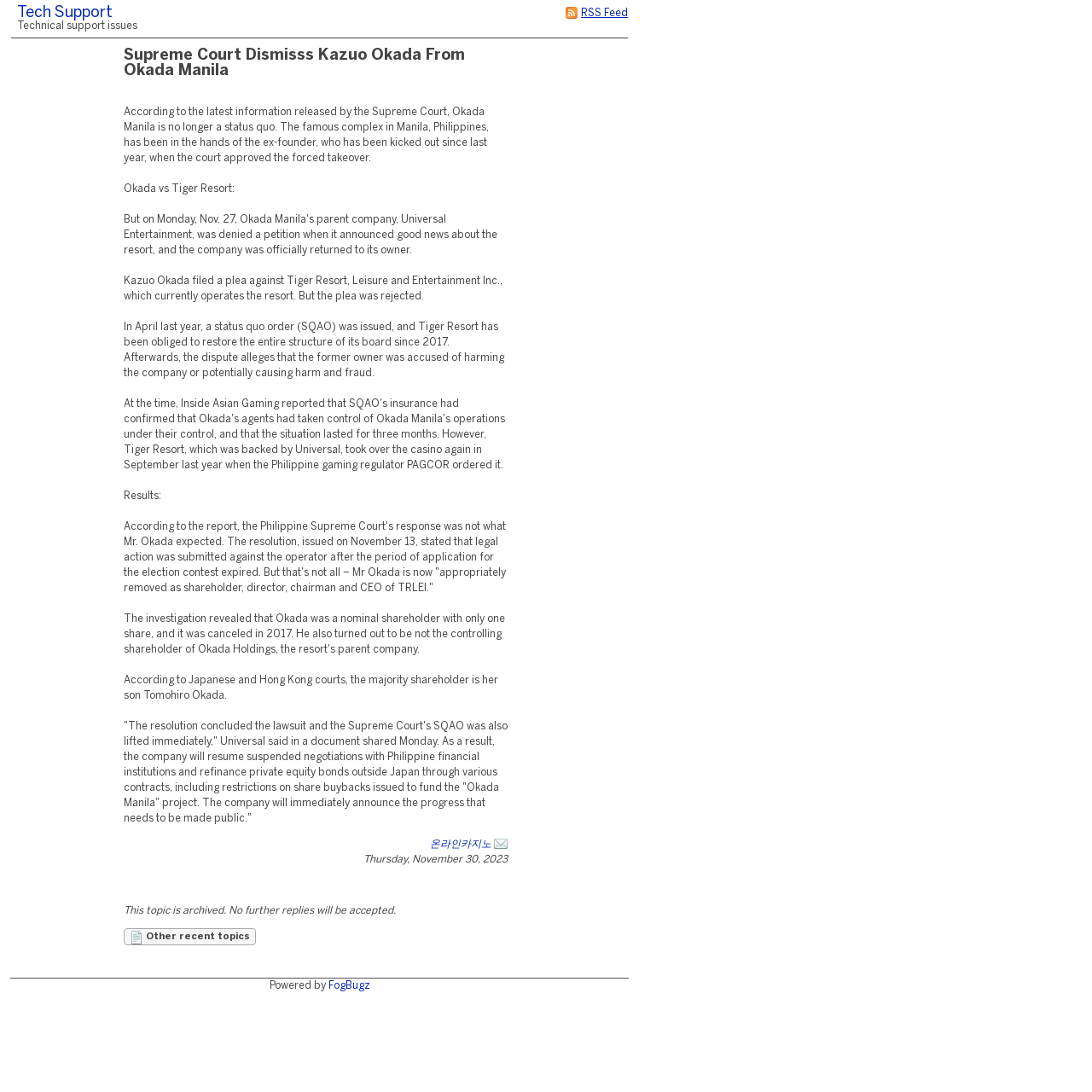Give a succinct answer to this question in a single word or phrase: 
What is the name of the company that operates the resort?

Tiger Resort, Leisure and Entertainment Inc.